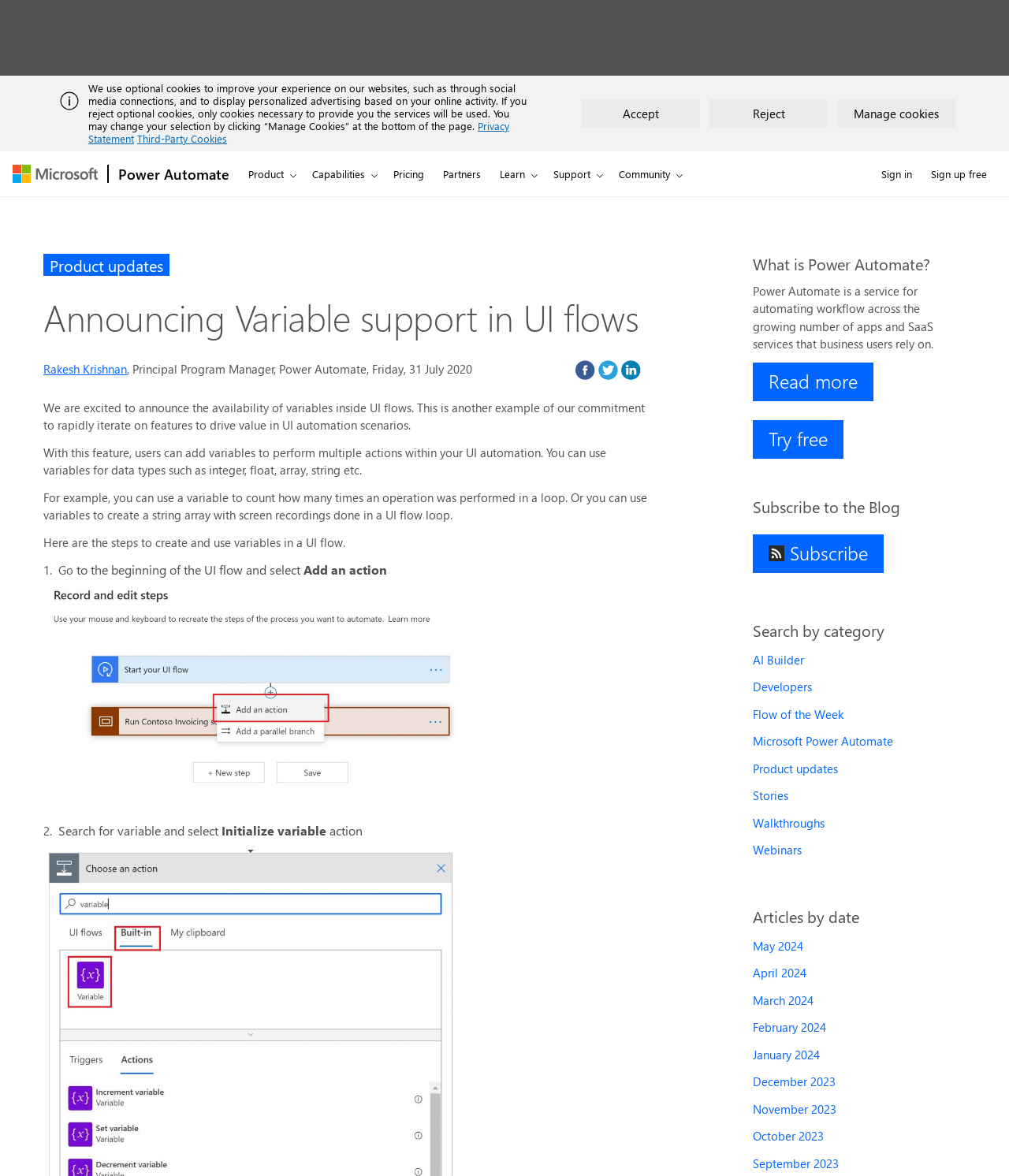Describe every aspect of the webpage in a detailed manner.

The webpage is a blog post from Power Automate, announcing the availability of variables in UI flows. At the top of the page, there is a banner with a Microsoft logo, followed by a navigation menu with links to "Product", "Capabilities", "Pricing", "Partners", "Learn", "Support", and "Community". On the right side of the navigation menu, there are links to "Sign in" and "Sign up free".

Below the navigation menu, there is a section with a heading "Announcing Variable support in UI flows" and a subheading with the author's name, Rakesh Krishnan, and the date of the post, Friday, 31 July 2020. The section also contains links to share the post on Facebook, Twitter, and LinkedIn.

The main content of the post is divided into several sections. The first section explains the new feature, stating that users can add variables to perform multiple actions within their UI automation. The section also provides examples of how variables can be used, such as counting the number of times an operation was performed in a loop or creating a string array with screen recordings done in a UI flow loop.

The next section provides step-by-step instructions on how to create and use variables in a UI flow, with numbered steps and brief descriptions.

On the right side of the page, there is a section with a heading "What is Power Automate?" and a brief description of the service. Below this section, there are links to "Read more about Power Automate" and "Try free Power Automate".

Further down the page, there is a section with a heading "Subscribe to the Blog" and a link to subscribe. Below this section, there is a section with a heading "Search by category" and a list of categories, including "AI Builder", "Developers", "Flow of the Week", and others.

The final section of the page is "Articles by date", with links to articles from different months, ranging from May 2024 to September 2023.